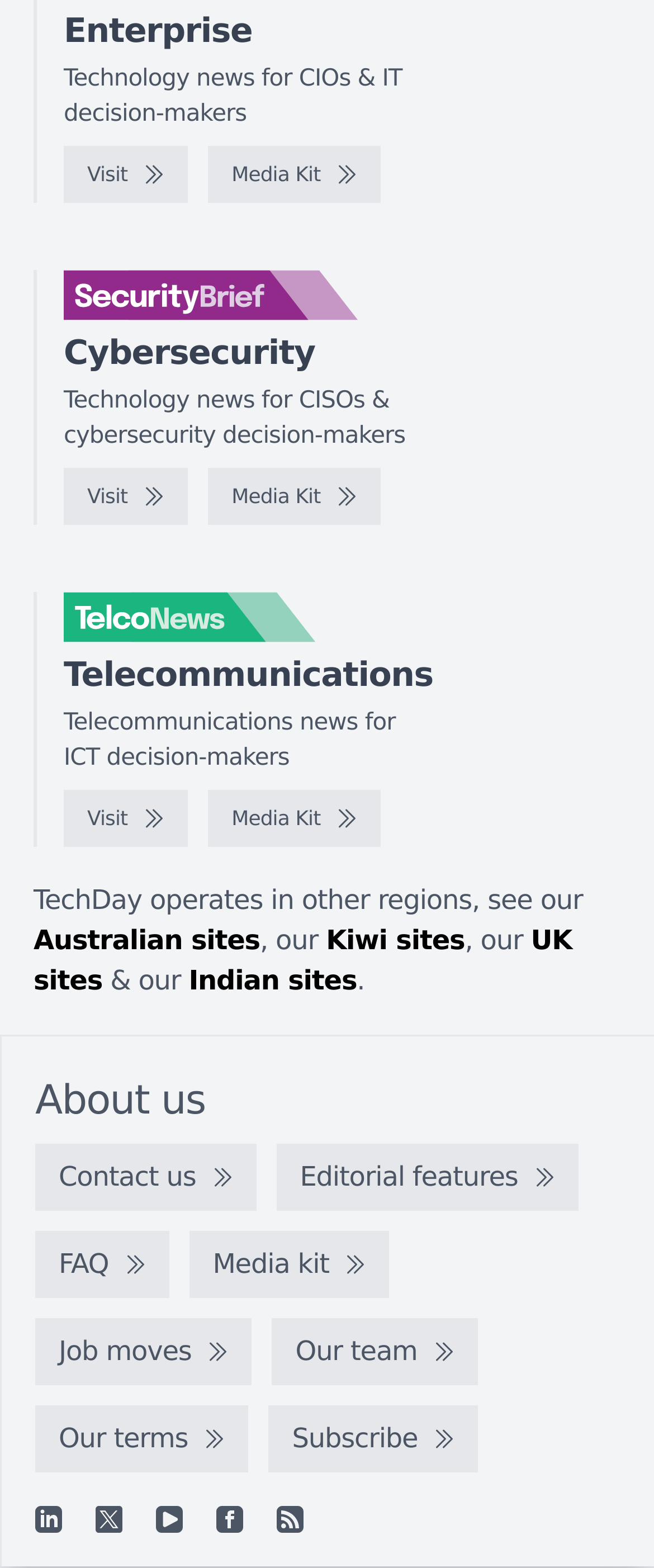Identify the bounding box for the element characterized by the following description: "aria-label="Linkedin"".

[0.054, 0.961, 0.095, 0.978]